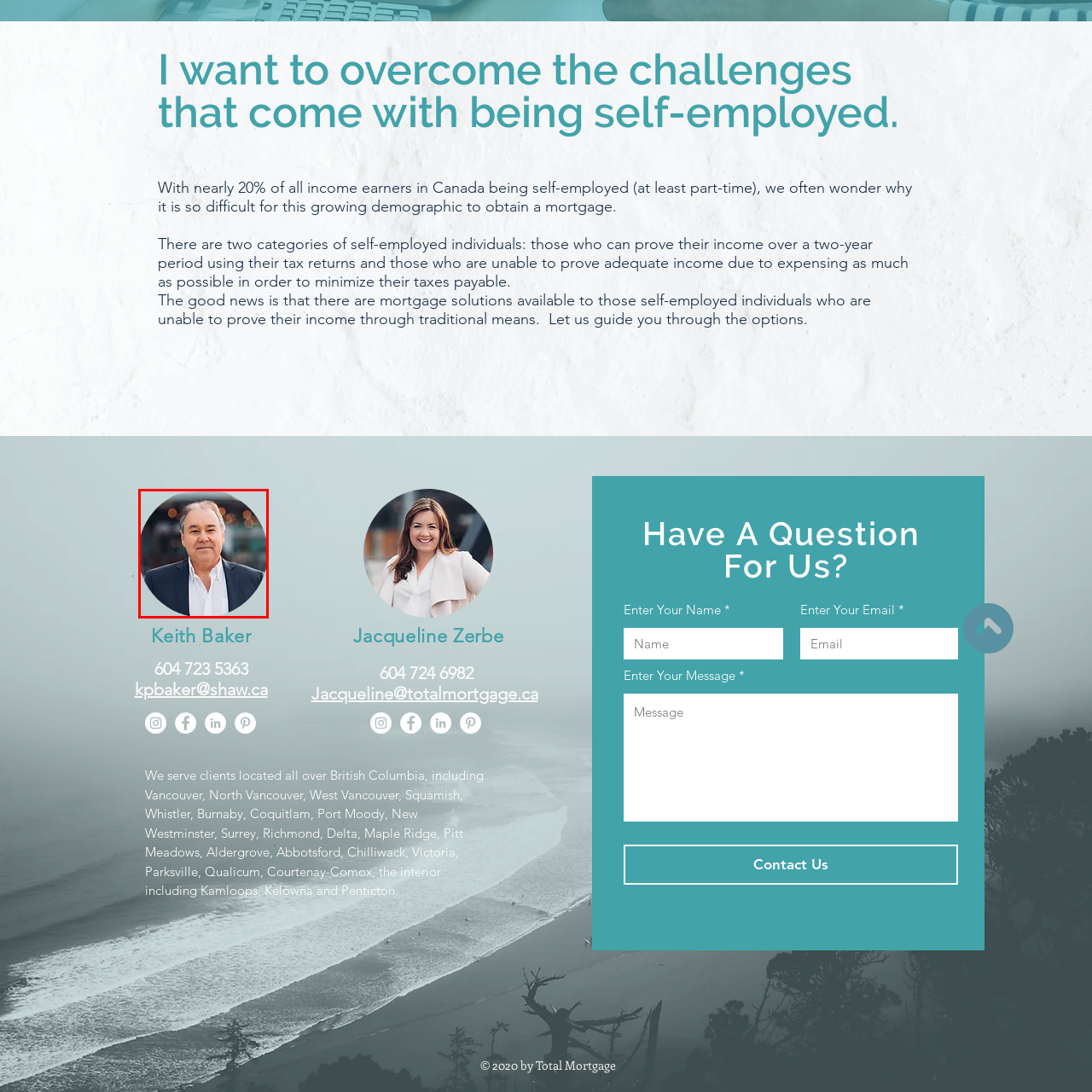Craft a detailed explanation of the image surrounded by the red outline.

This image features a portrait of a professional individual, likely a mortgage broker, presented in a circular frame. The person is dressed in a black suit over a white shirt, conveying a polished and professional appearance. They are smiling gently, exuding a friendly and approachable demeanor. The background consists of softly blurred lights, suggesting a warm, inviting atmosphere. This image is associated with Keith Baker, a mortgage broker at TotalMortgage.ca, emphasizing his role in helping clients navigate mortgage solutions, particularly for those who are self-employed.